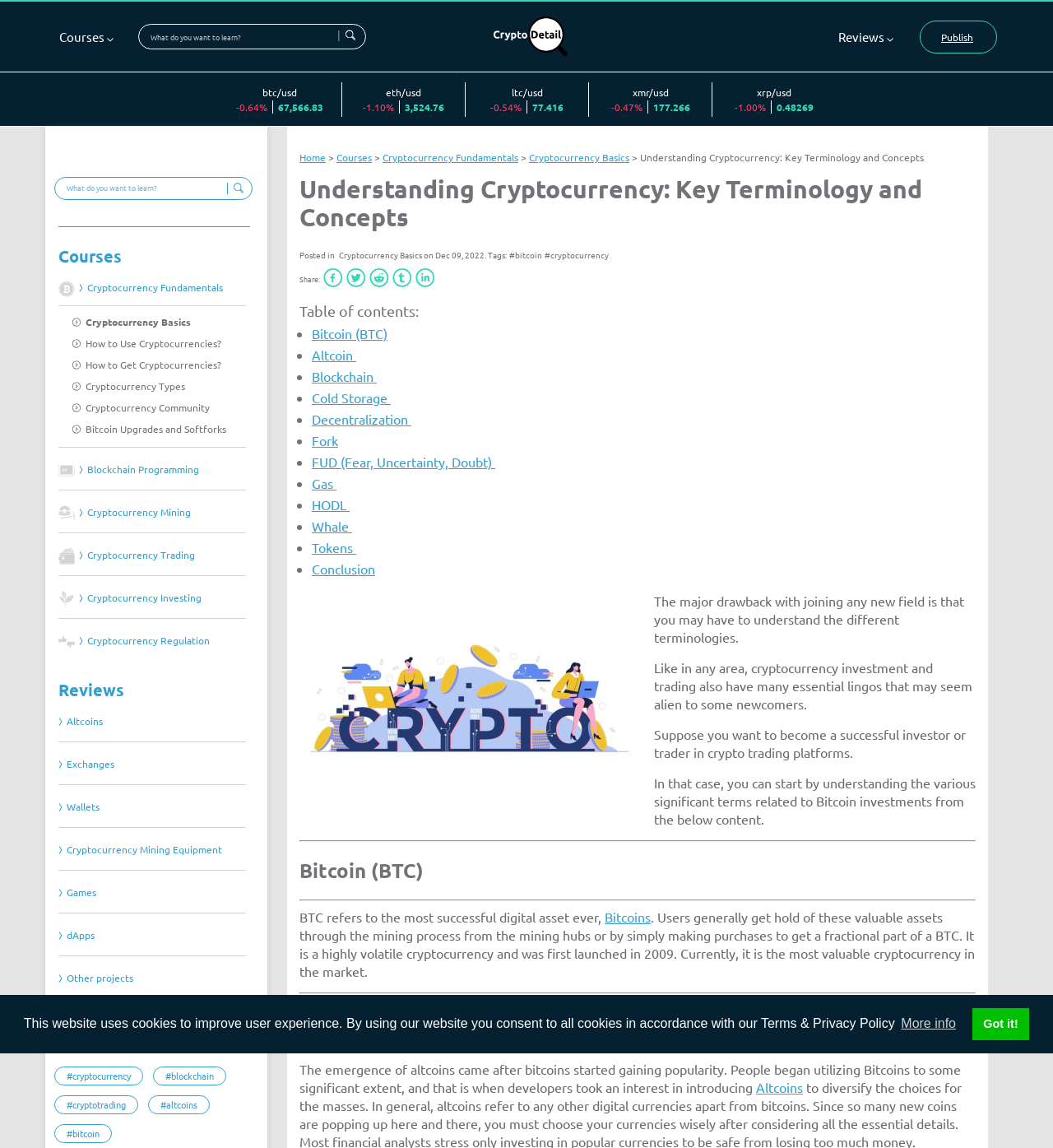Identify the bounding box of the UI element that matches this description: "arXiv".

None